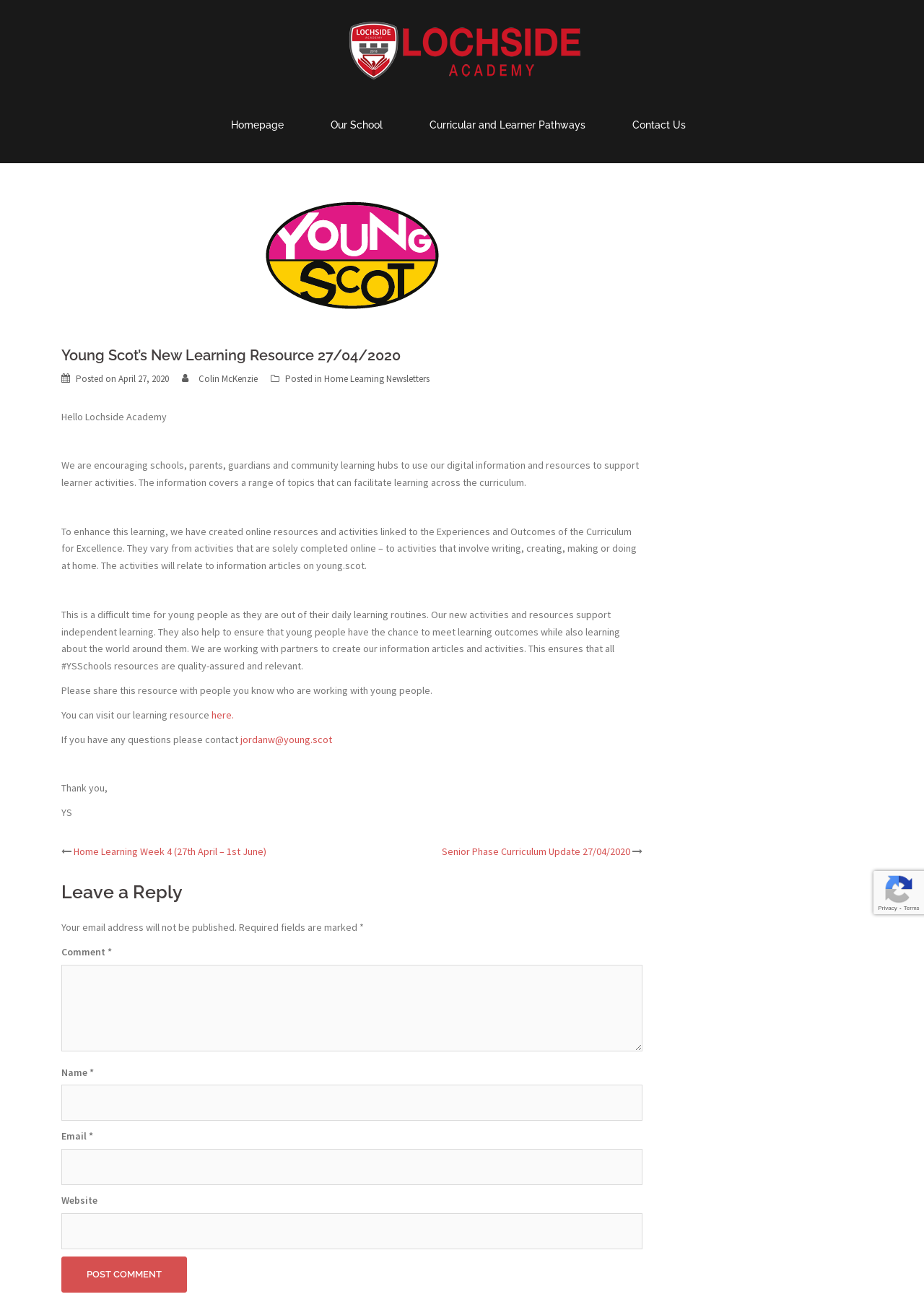What is the name of the author of the article?
Analyze the image and provide a thorough answer to the question.

The name of the author of the article can be found in the header section of the webpage, where it says 'Posted by Colin McKenzie'.